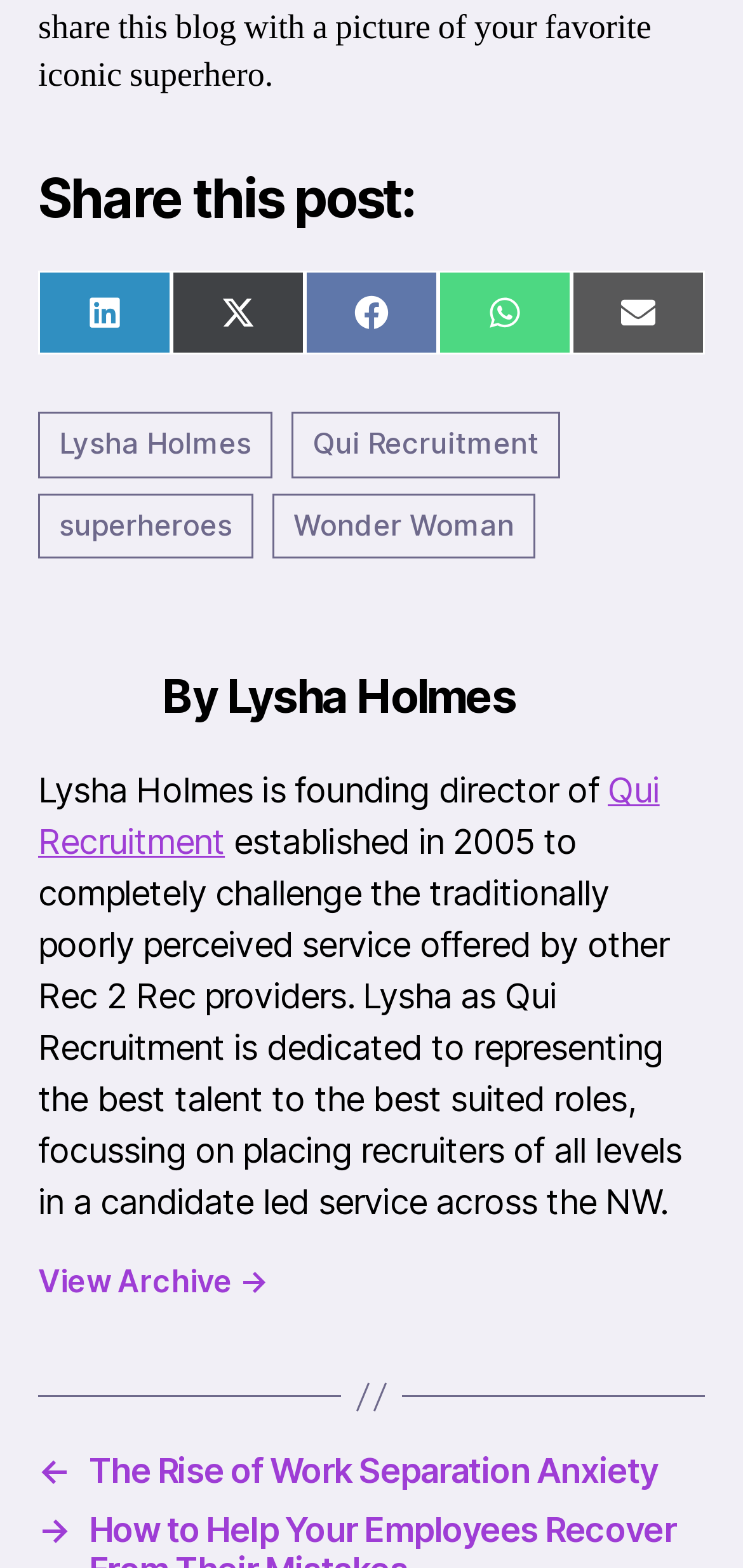Show the bounding box coordinates for the element that needs to be clicked to execute the following instruction: "Read more about Lysha Holmes". Provide the coordinates in the form of four float numbers between 0 and 1, i.e., [left, top, right, bottom].

[0.051, 0.263, 0.367, 0.305]